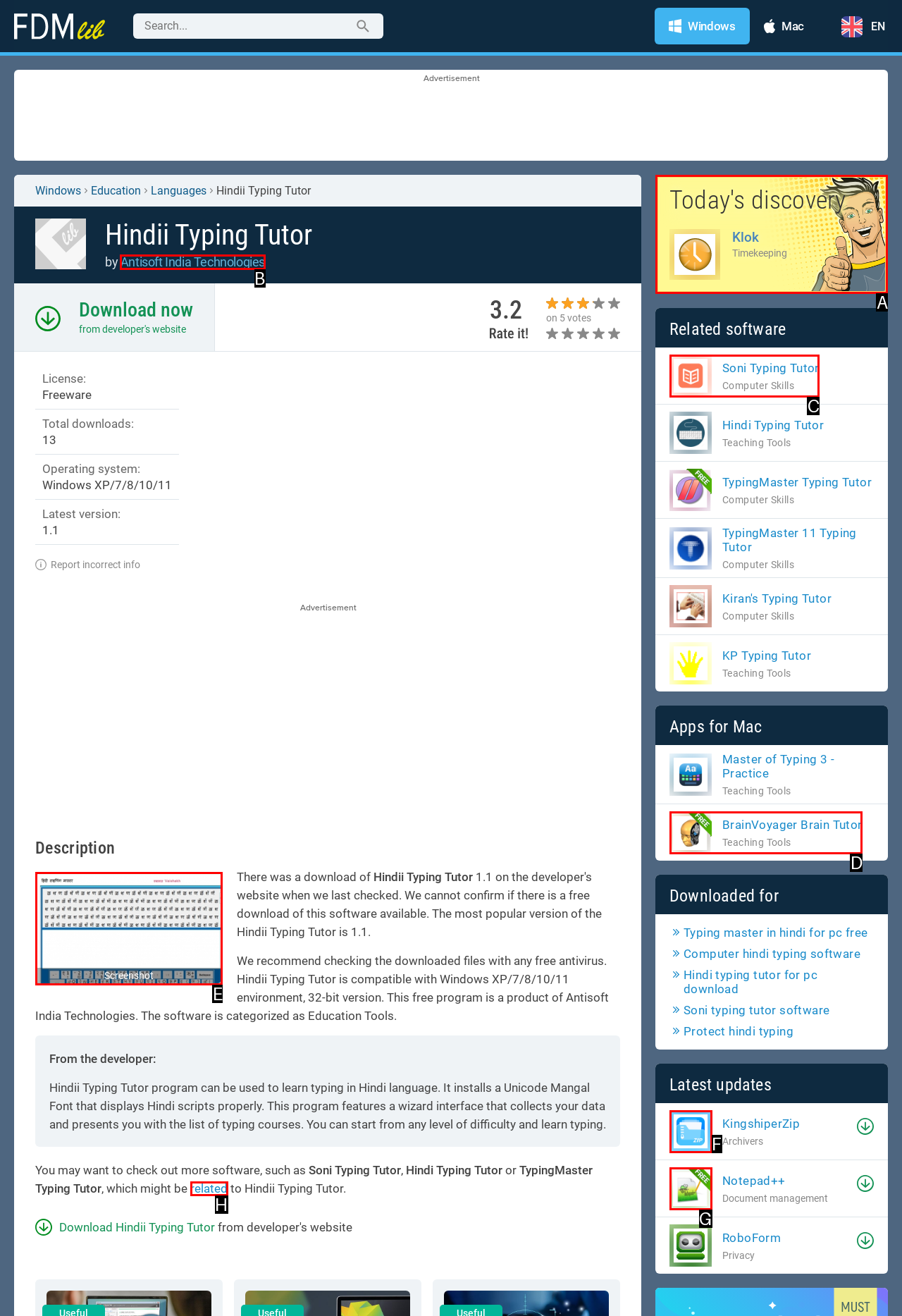Which HTML element should be clicked to complete the task: Check out related software? Answer with the letter of the corresponding option.

A